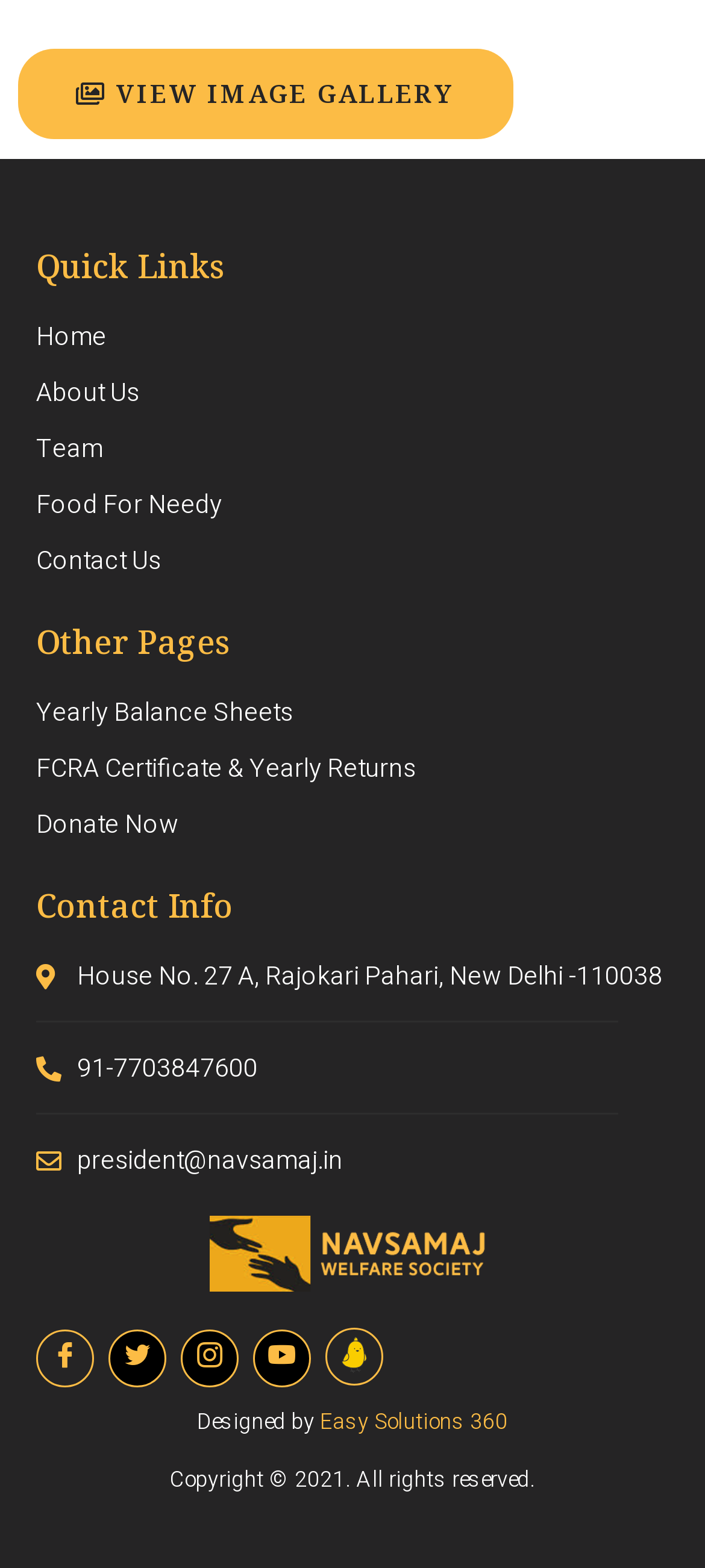Please identify the bounding box coordinates of the region to click in order to complete the task: "contact us". The coordinates must be four float numbers between 0 and 1, specified as [left, top, right, bottom].

[0.051, 0.346, 0.949, 0.37]